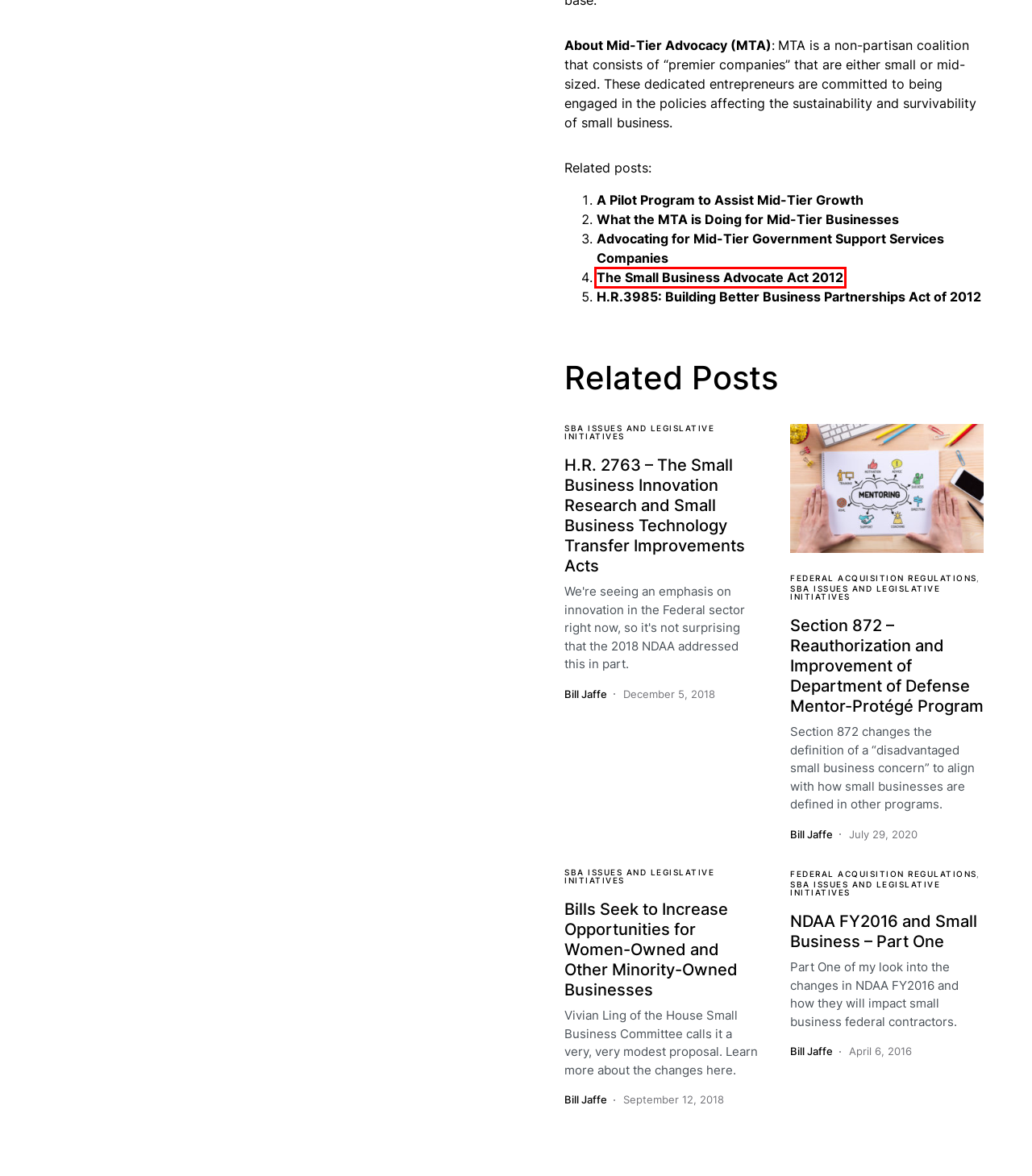Observe the webpage screenshot and focus on the red bounding box surrounding a UI element. Choose the most appropriate webpage description that corresponds to the new webpage after clicking the element in the bounding box. Here are the candidates:
A. NDAA FY2016 and Small Business – Part One |
B. A Pilot Program to Assist Mid-Tier Growth |
C. Bills Seek to Increase Opportunities for Women-Owned and Other Minority-Owned Businesses |
D. Advocating for Mid-Tier Government Support Services Companies |
E. Federal Acquisition Regulations |
F. Section 872 – Reauthorization and Improvement of Department of Defense Mentor-Protégé Program |
G. The Small Business Advocate Act 2012 |
H. H.R.3985: Building Better Business Partnerships Act of 2012 |

G